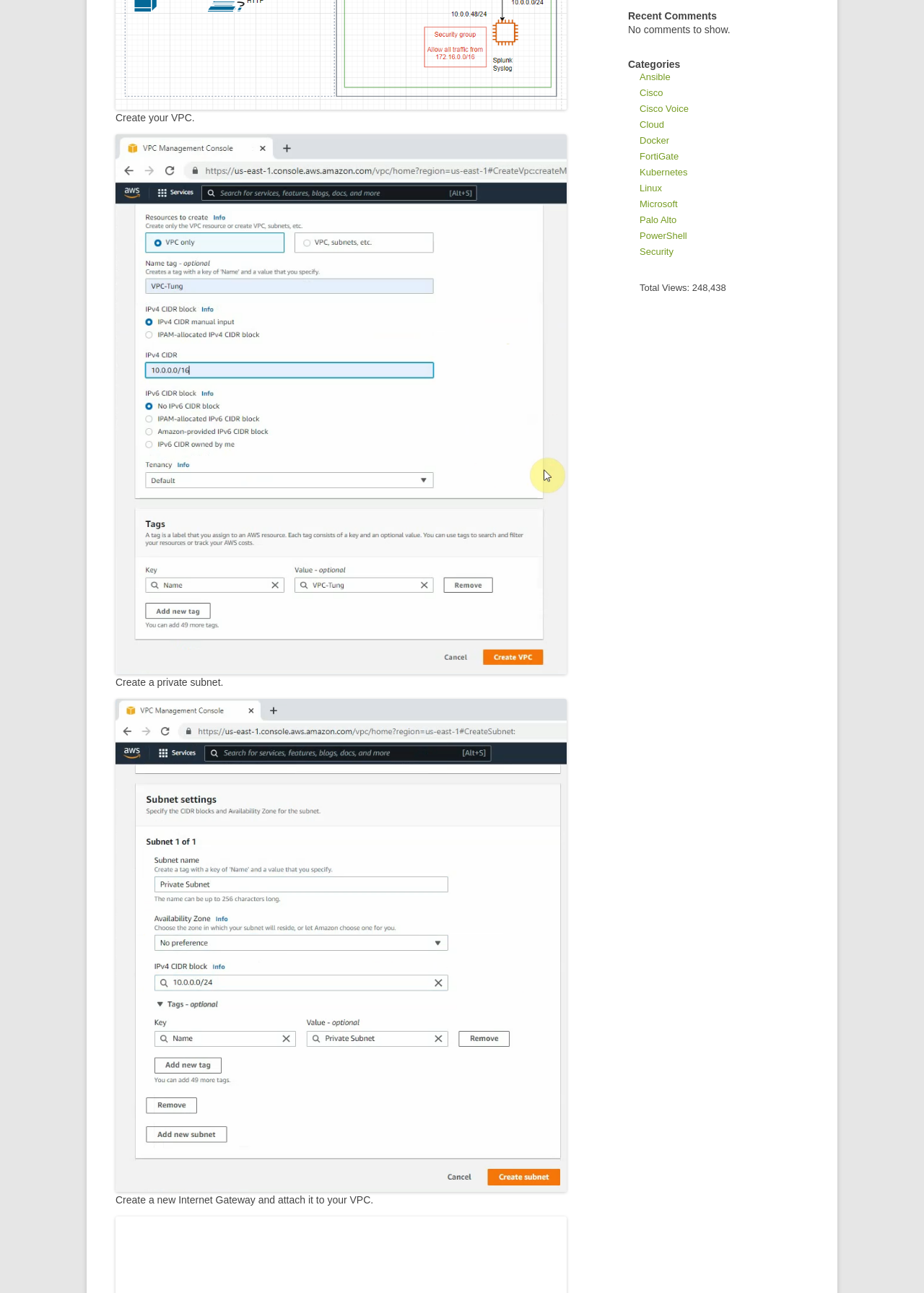Identify the bounding box of the HTML element described as: "FortiGate".

[0.692, 0.117, 0.735, 0.125]